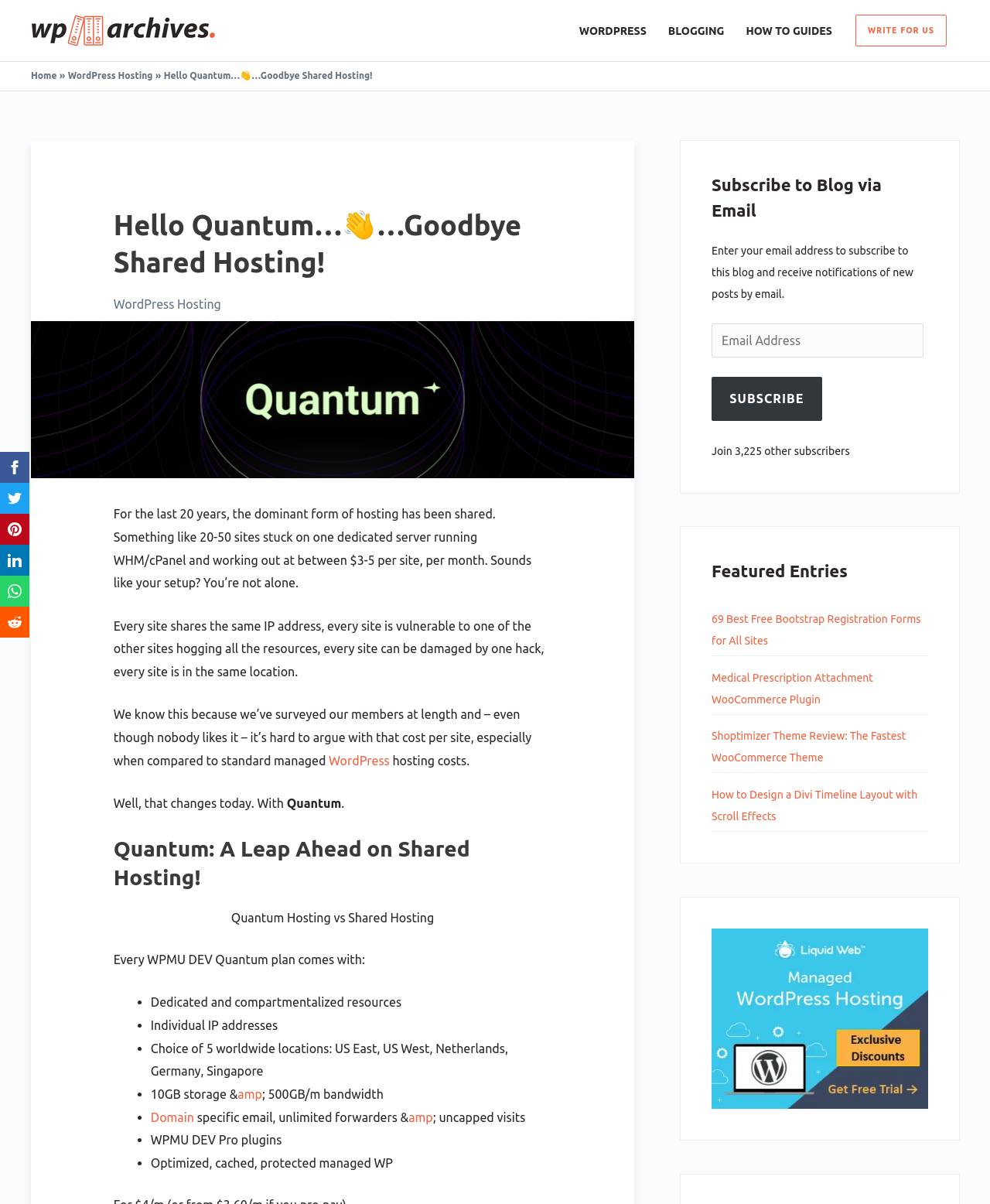Determine the bounding box coordinates of the clickable element necessary to fulfill the instruction: "View the 'Guides' section". Provide the coordinates as four float numbers within the 0 to 1 range, i.e., [left, top, right, bottom].

None